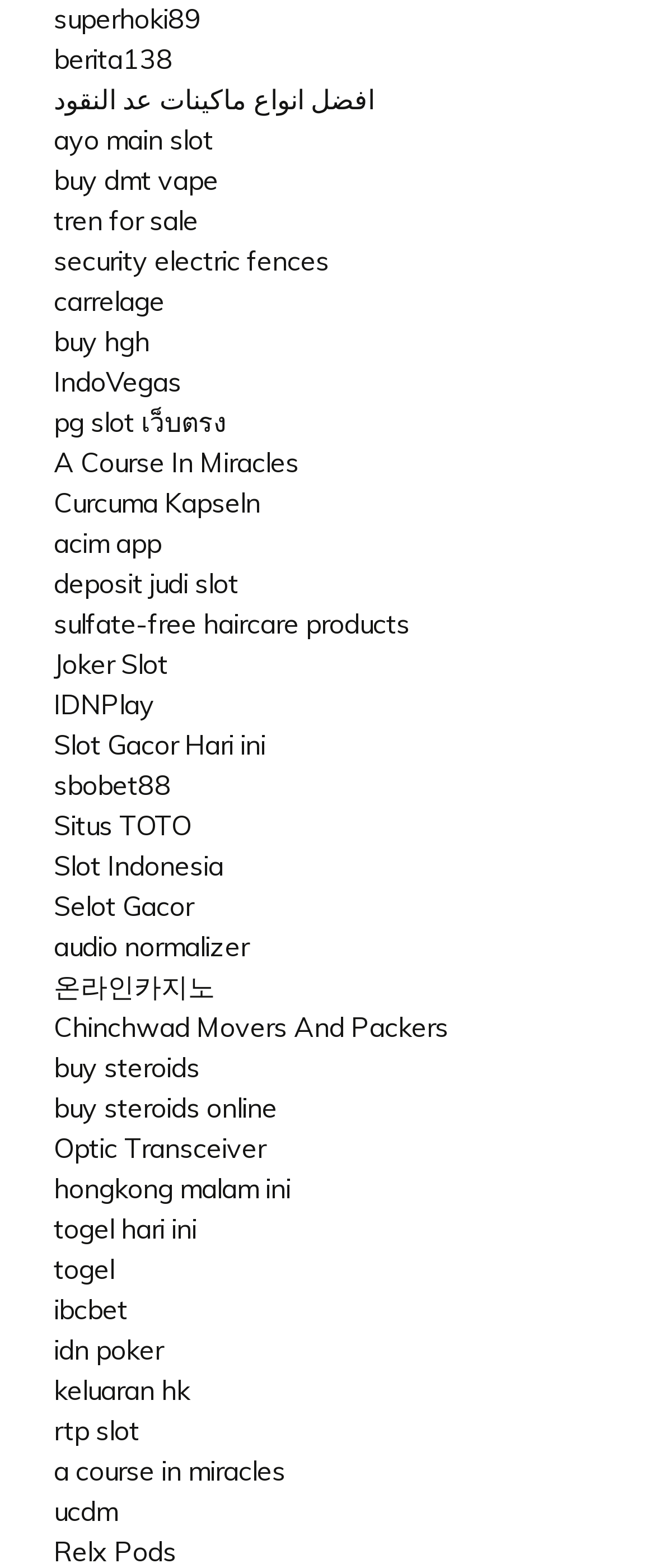Highlight the bounding box coordinates of the element you need to click to perform the following instruction: "explore the page about Optic Transceiver."

[0.082, 0.721, 0.405, 0.743]